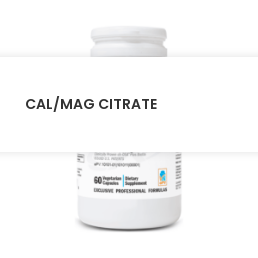Examine the image and give a thorough answer to the following question:
How many capsules are in the container?

The caption explicitly states that the bottle contains 60 vegetarian capsules, which is the quantity of the dietary supplement provided in the container.